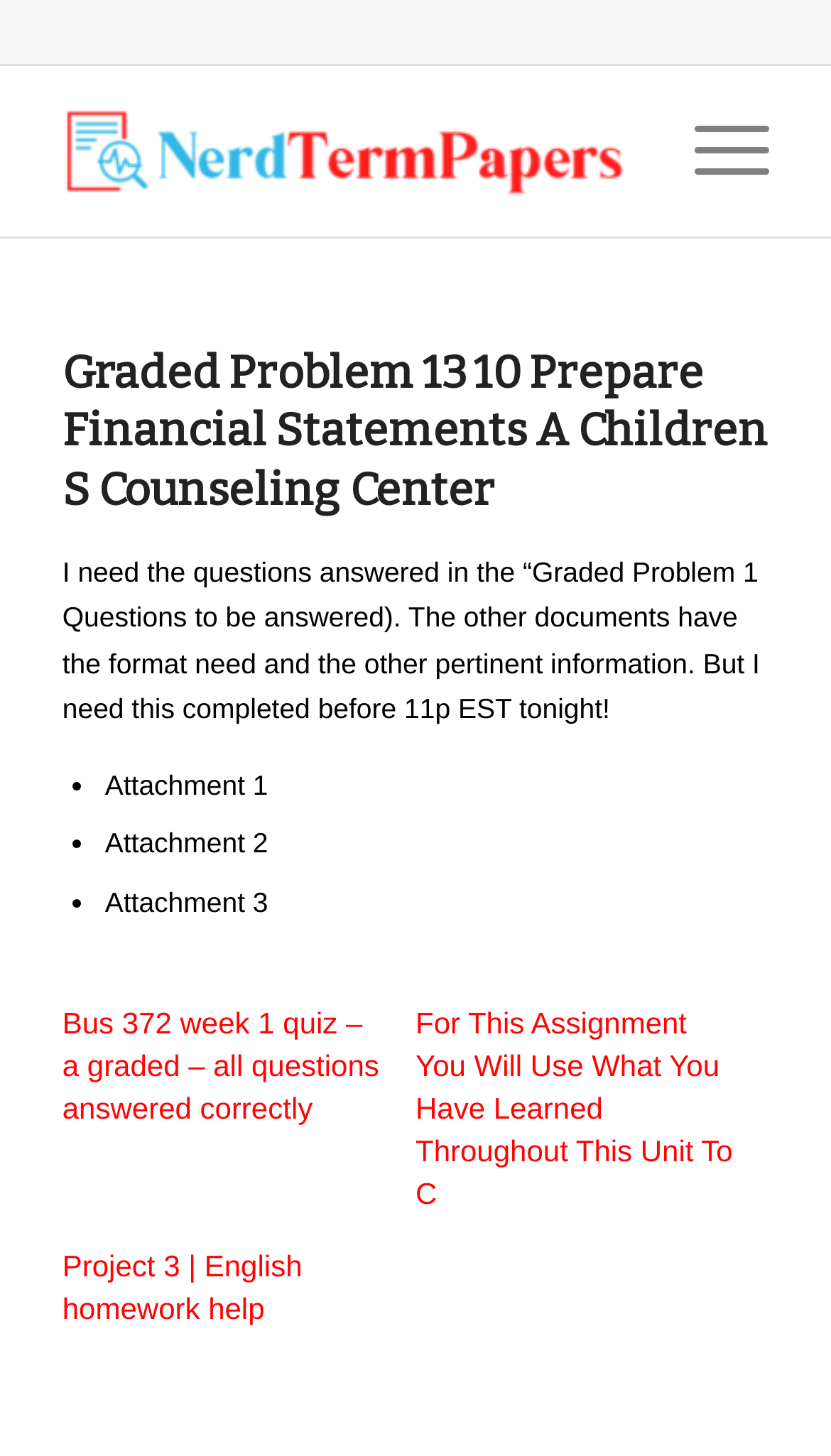Describe the webpage in detail, including text, images, and layout.

The webpage appears to be a academic assignment or problem set related to financial statements and children's counseling centers. At the top left, there is a logo or image of "nerdtermpapers" accompanied by a link to the same name. To the right of this, there is a "Menu" link.

Below the logo and menu, there is a heading that reads "Graded Problem 13 10 Prepare Financial Statements A Children S Counseling Center". Underneath this heading, there is a paragraph of text that describes the assignment requirements, including a deadline of 11p EST tonight.

Following this, there is a list of three attachments, labeled as "Attachment 1", "Attachment 2", and "Attachment 3", each with a bullet point marker. The attachments are positioned in a vertical column, with "Attachment 1" at the top and "Attachment 3" at the bottom.

Further down the page, there are three links to other assignments or resources, including "Bus 372 week 1 quiz – a graded – all questions answered correctly", "For This Assignment You Will Use What You Have Learned Throughout This Unit To C", and "Project 3 | English homework help". These links are arranged in a vertical column, with the first link at the top and the third link at the bottom.